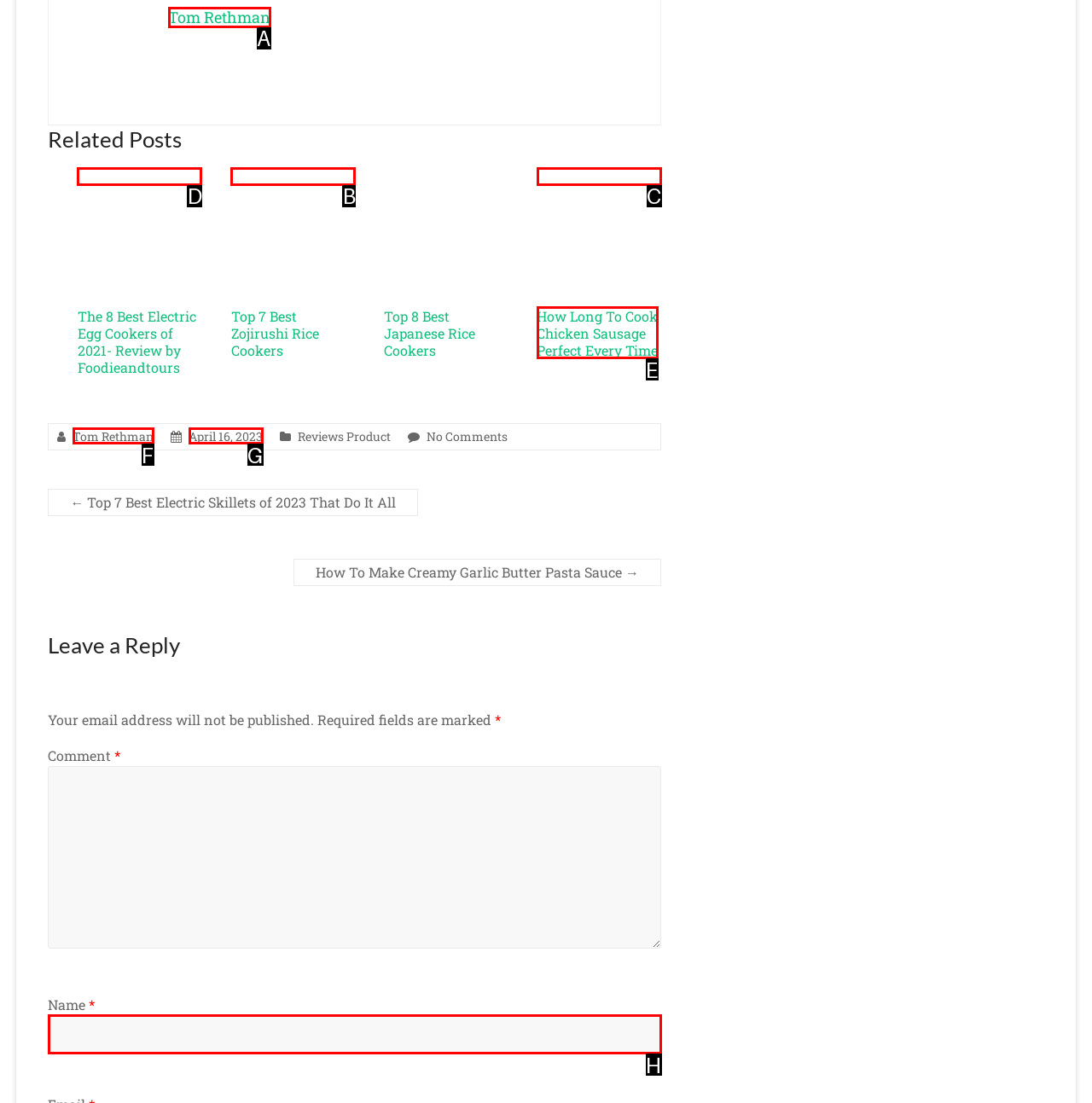Choose the HTML element that should be clicked to accomplish the task: Click on the link to view the best electric egg cookers. Answer with the letter of the chosen option.

D